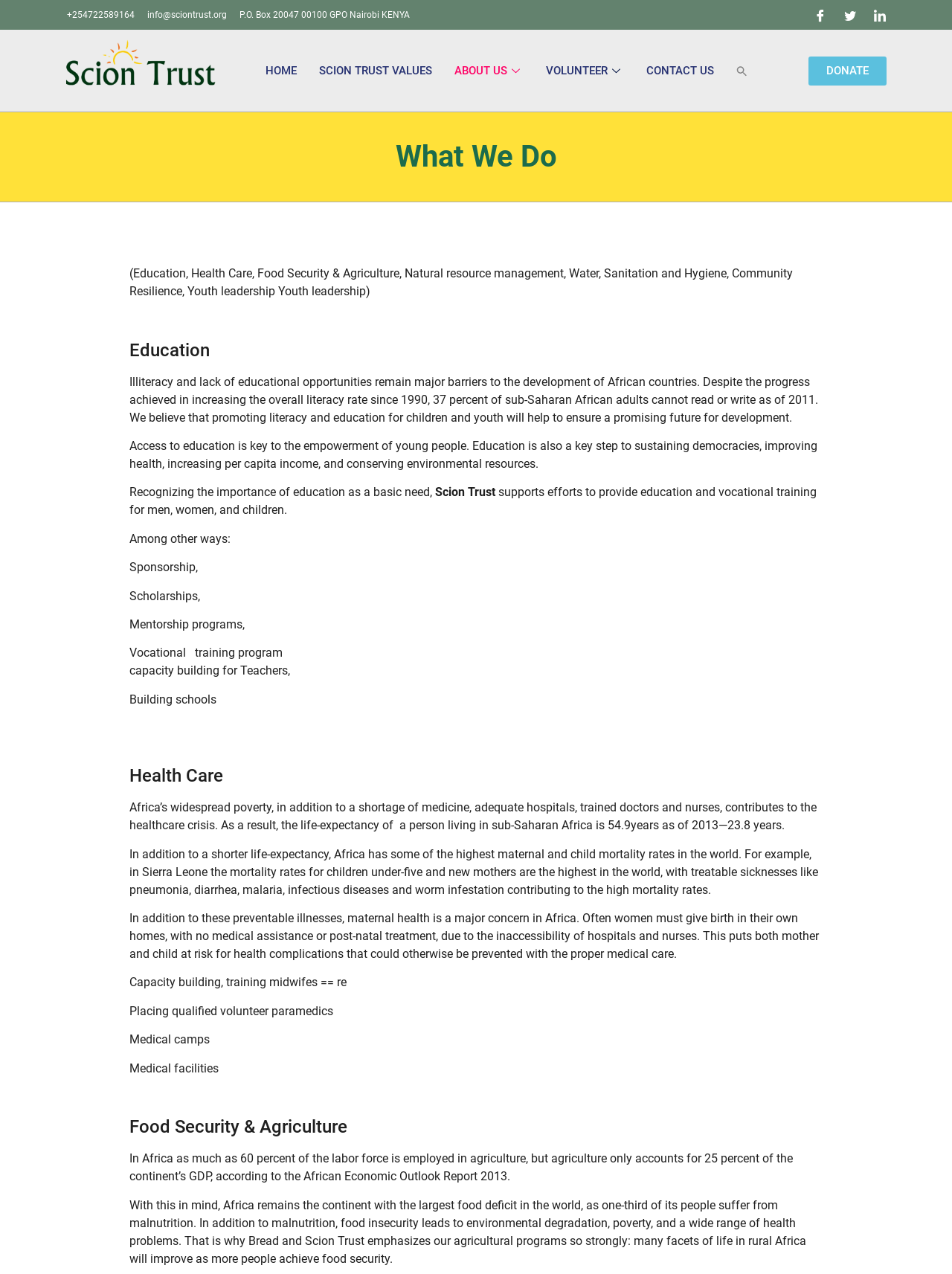Pinpoint the bounding box coordinates for the area that should be clicked to perform the following instruction: "Contact Scion Trust via email".

[0.151, 0.006, 0.238, 0.017]